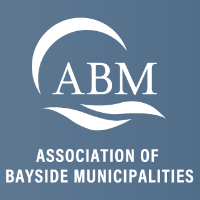What is written below the emblem in the logo?
Please ensure your answer is as detailed and informative as possible.

Below the circular emblem, the acronym 'ABM' is displayed in bold, white letters, complemented by the full name 'ASSOCIATION OF BAYSIDE MUNICIPALITIES' beneath it, emphasizing the group's mission and community focus.